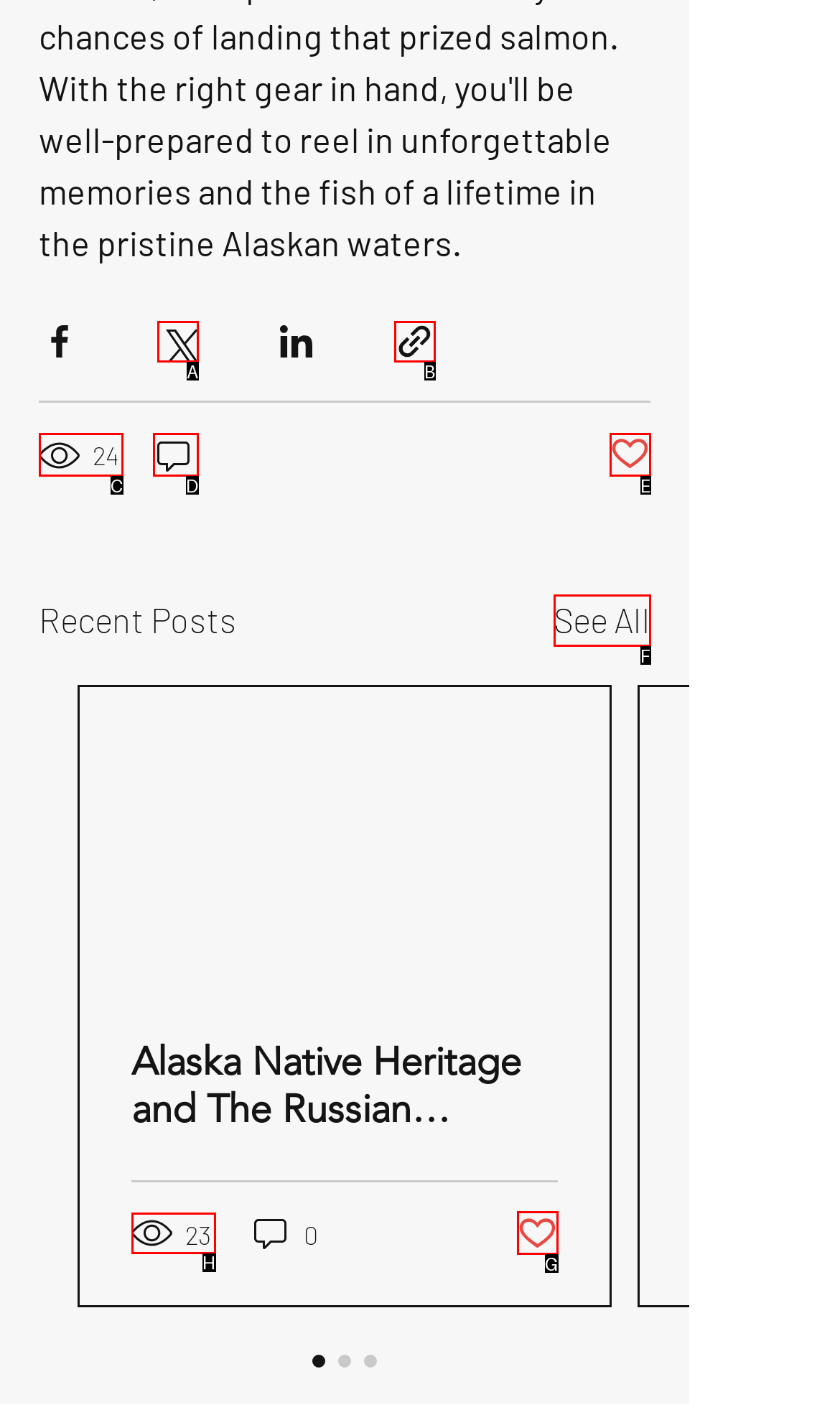Based on the description: aria-label="Share via Twitter"
Select the letter of the corresponding UI element from the choices provided.

A